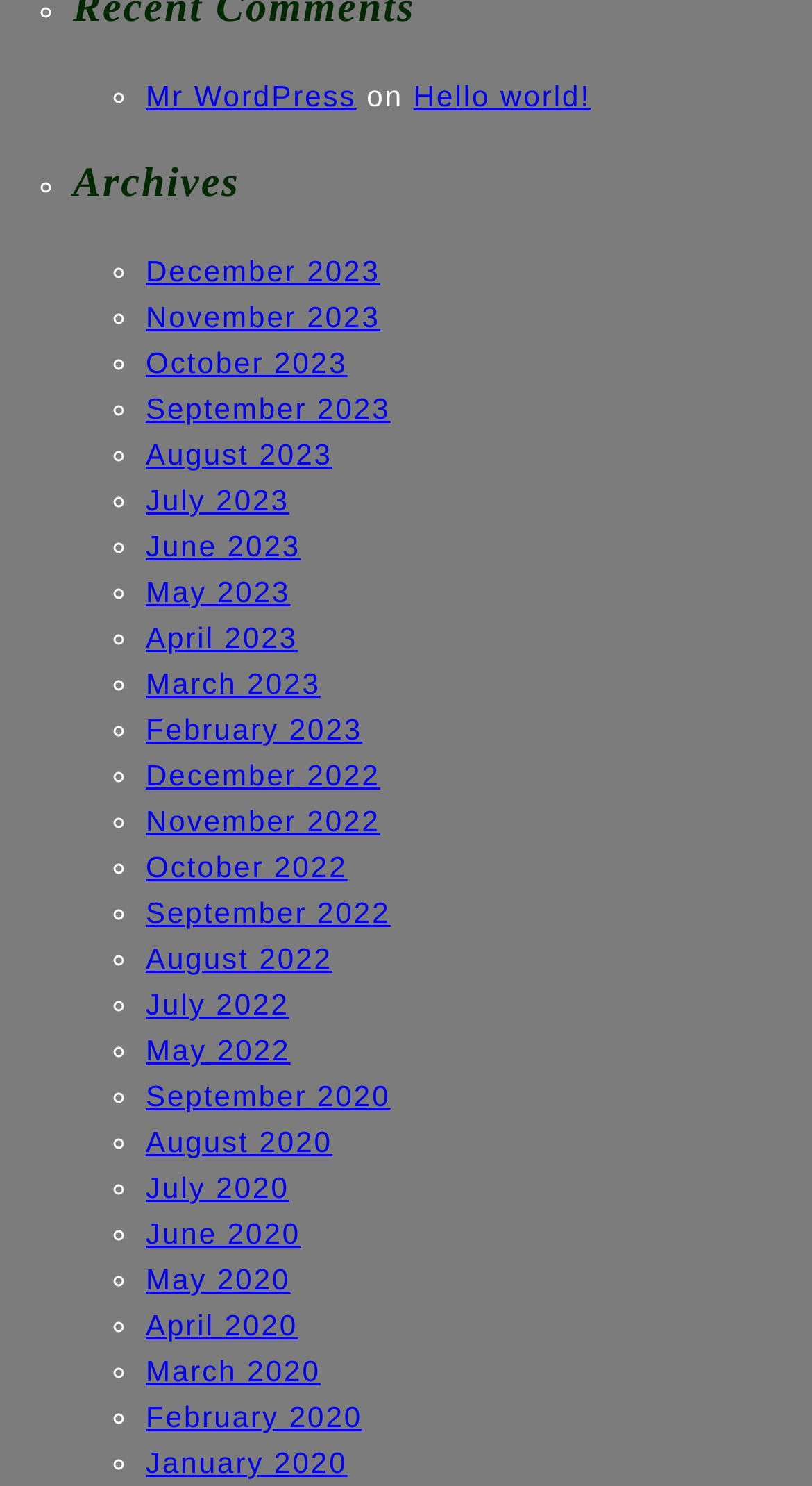Identify the bounding box coordinates of the specific part of the webpage to click to complete this instruction: "Browse the 'September 2020' posts".

[0.179, 0.726, 0.481, 0.749]